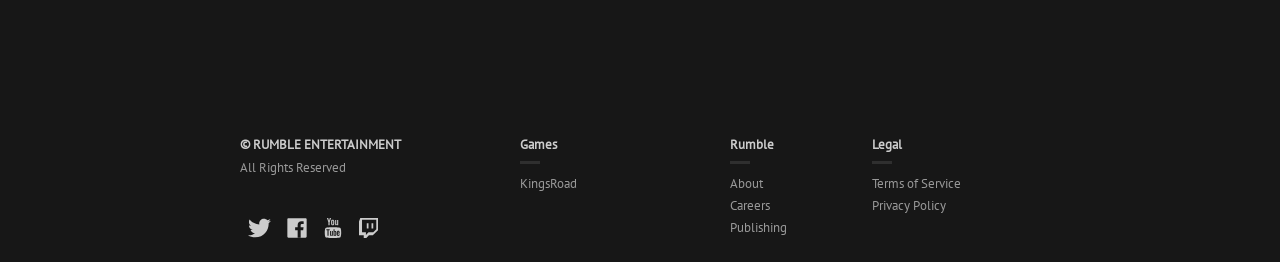Provide your answer in a single word or phrase: 
How many links are there in the footer?

7